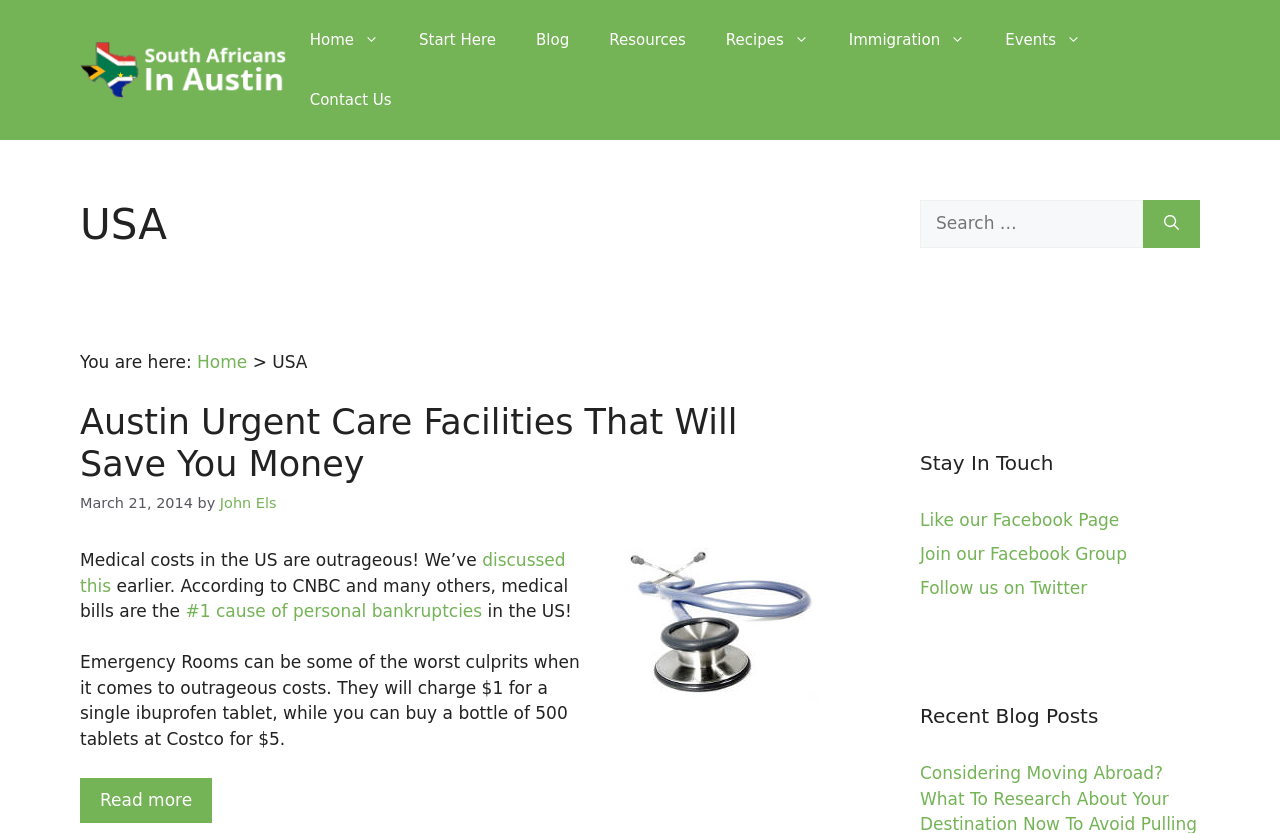What is the title of the current page?
Please answer the question with a detailed response using the information from the screenshot.

The title of the current page can be determined by looking at the heading element within the 'Content' section, which contains the text 'Austin Urgent Care Facilities That Will Save You Money'.